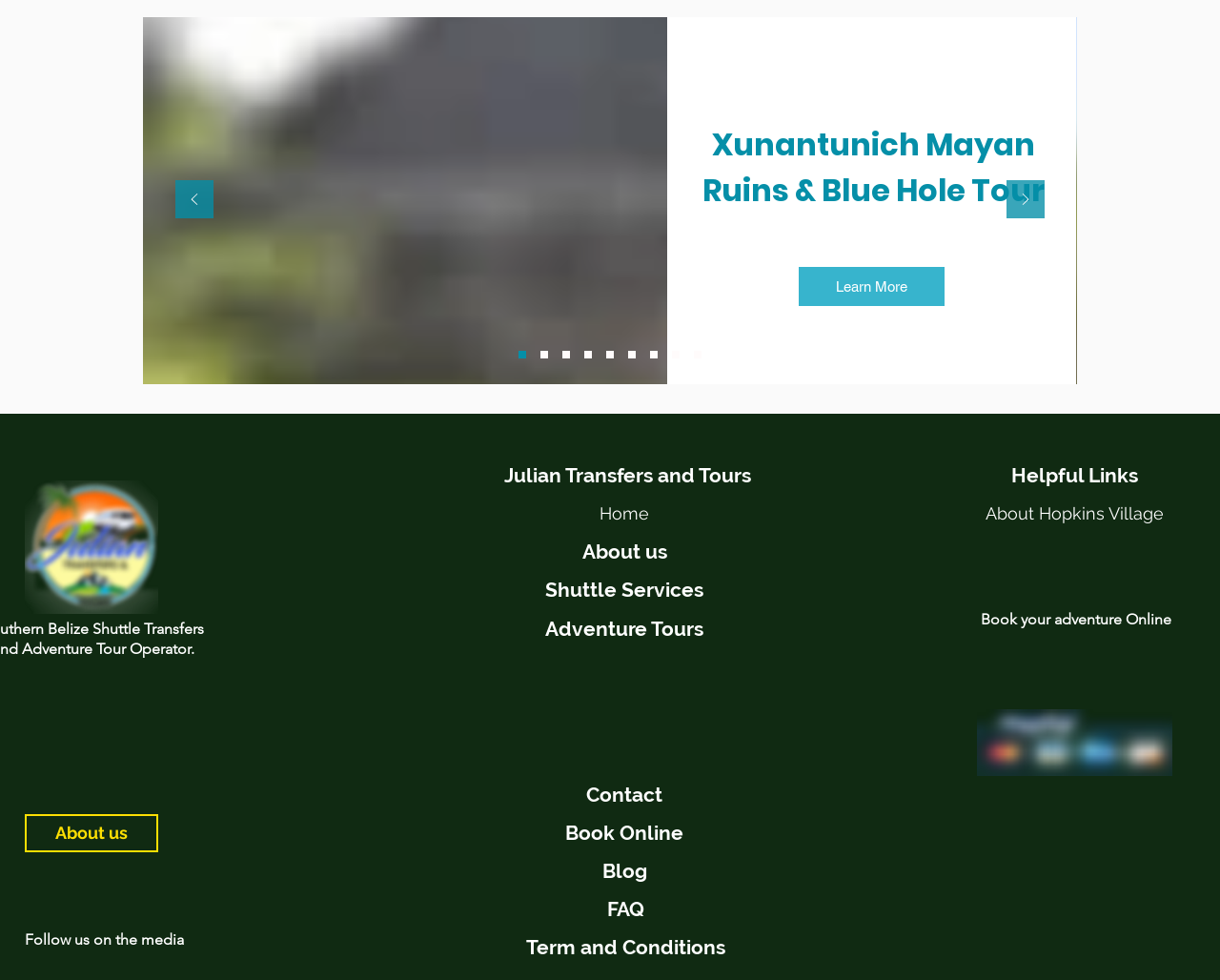Answer this question using a single word or a brief phrase:
How many links are there in the navigation menu?

9